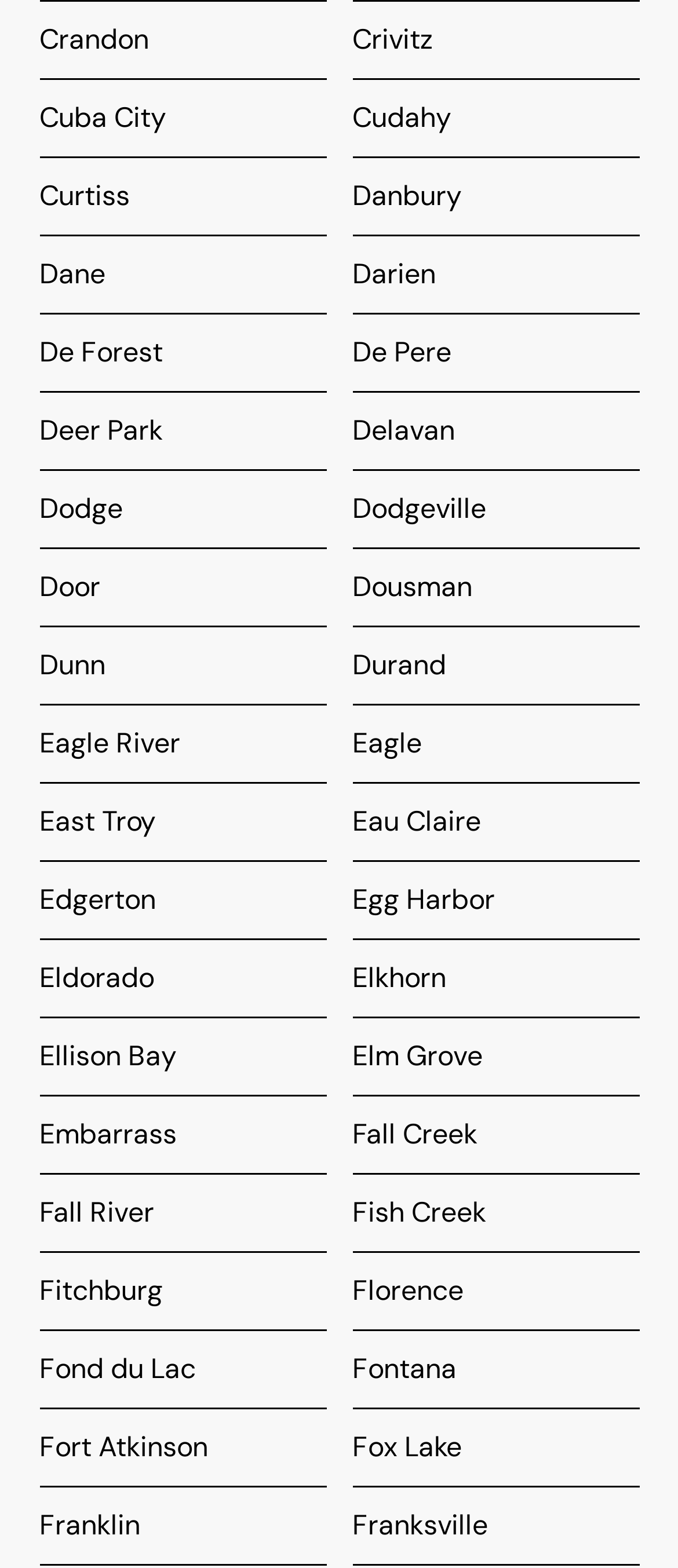Use one word or a short phrase to answer the question provided: 
What is the city located at the bottom-right corner of the page?

Franksville